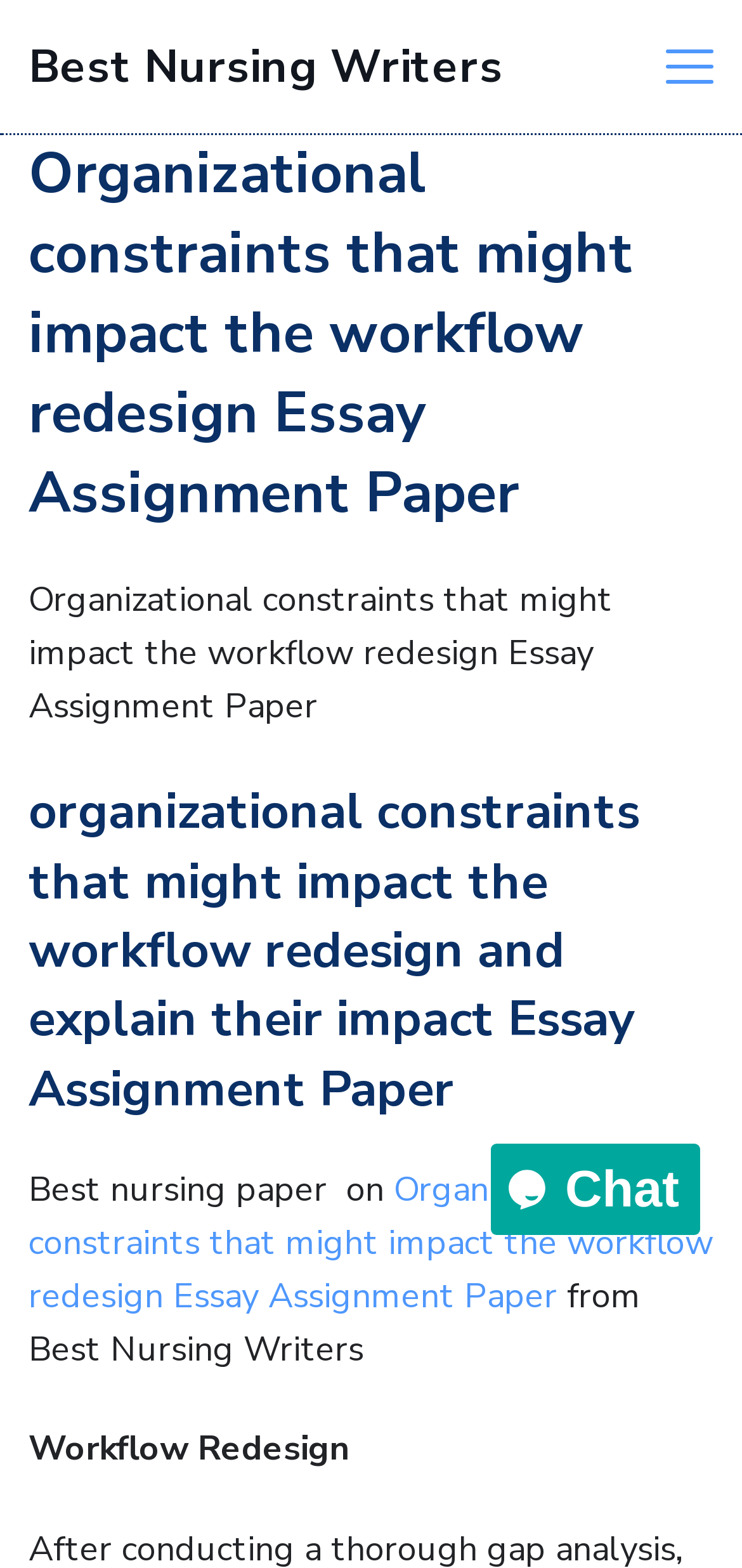Is there a chat widget on the webpage?
Using the screenshot, give a one-word or short phrase answer.

Yes